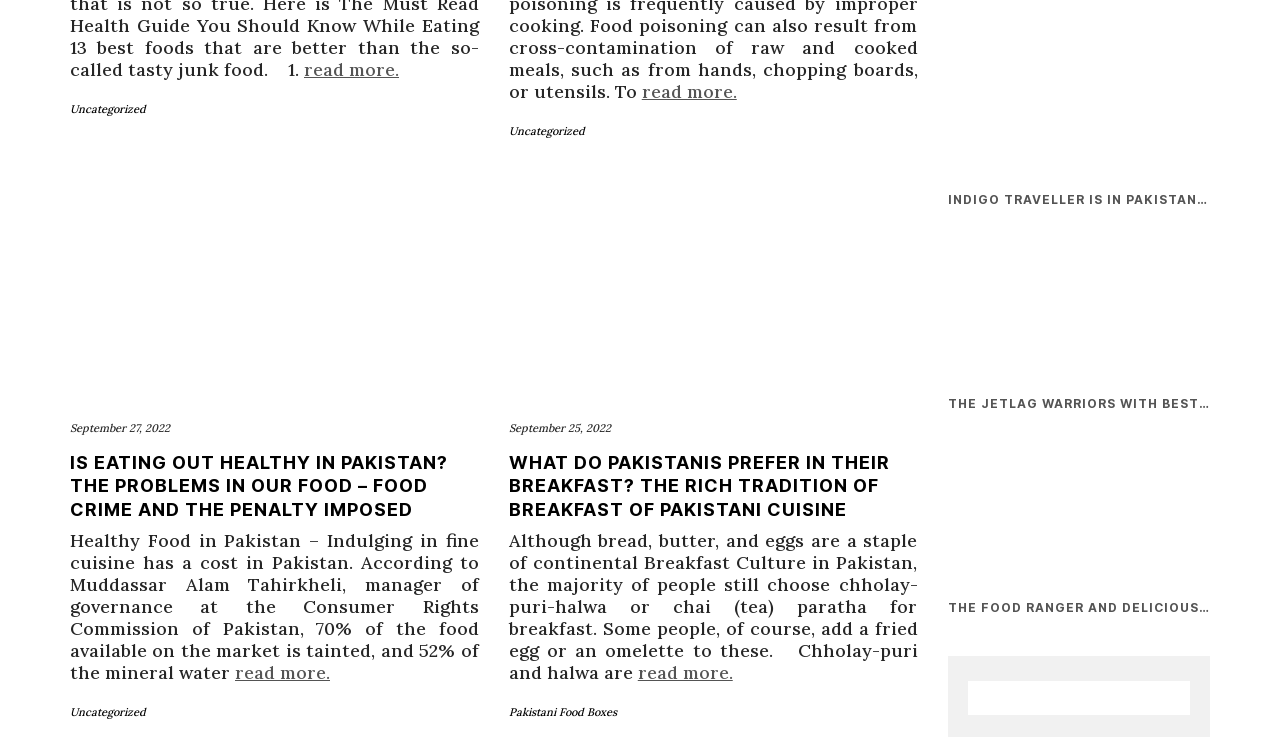Please reply to the following question using a single word or phrase: 
What is the purpose of the search box?

To search the website